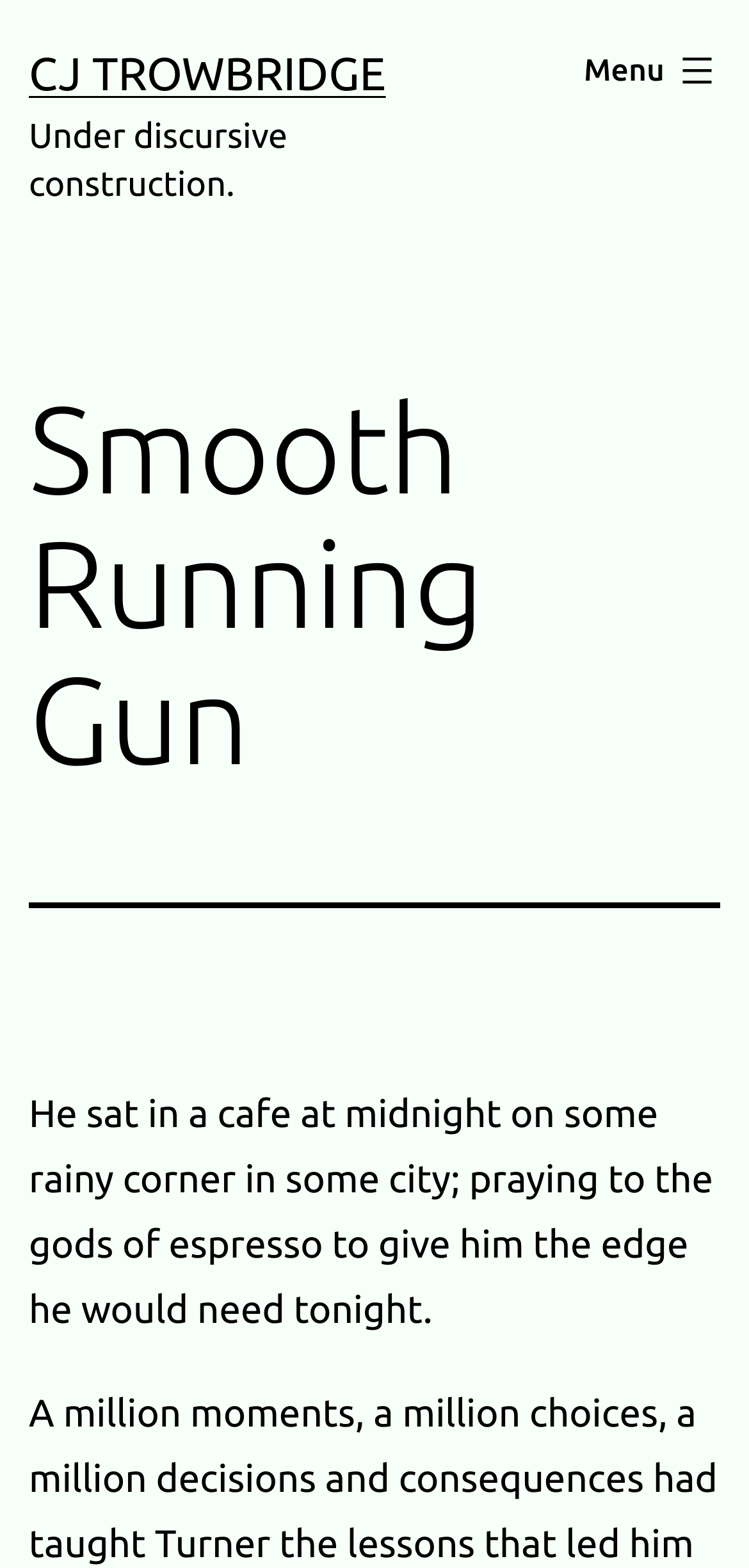Identify the bounding box for the given UI element using the description provided. Coordinates should be in the format (top-left x, top-left y, bottom-right x, bottom-right y) and must be between 0 and 1. Here is the description: title="Twitter"

None